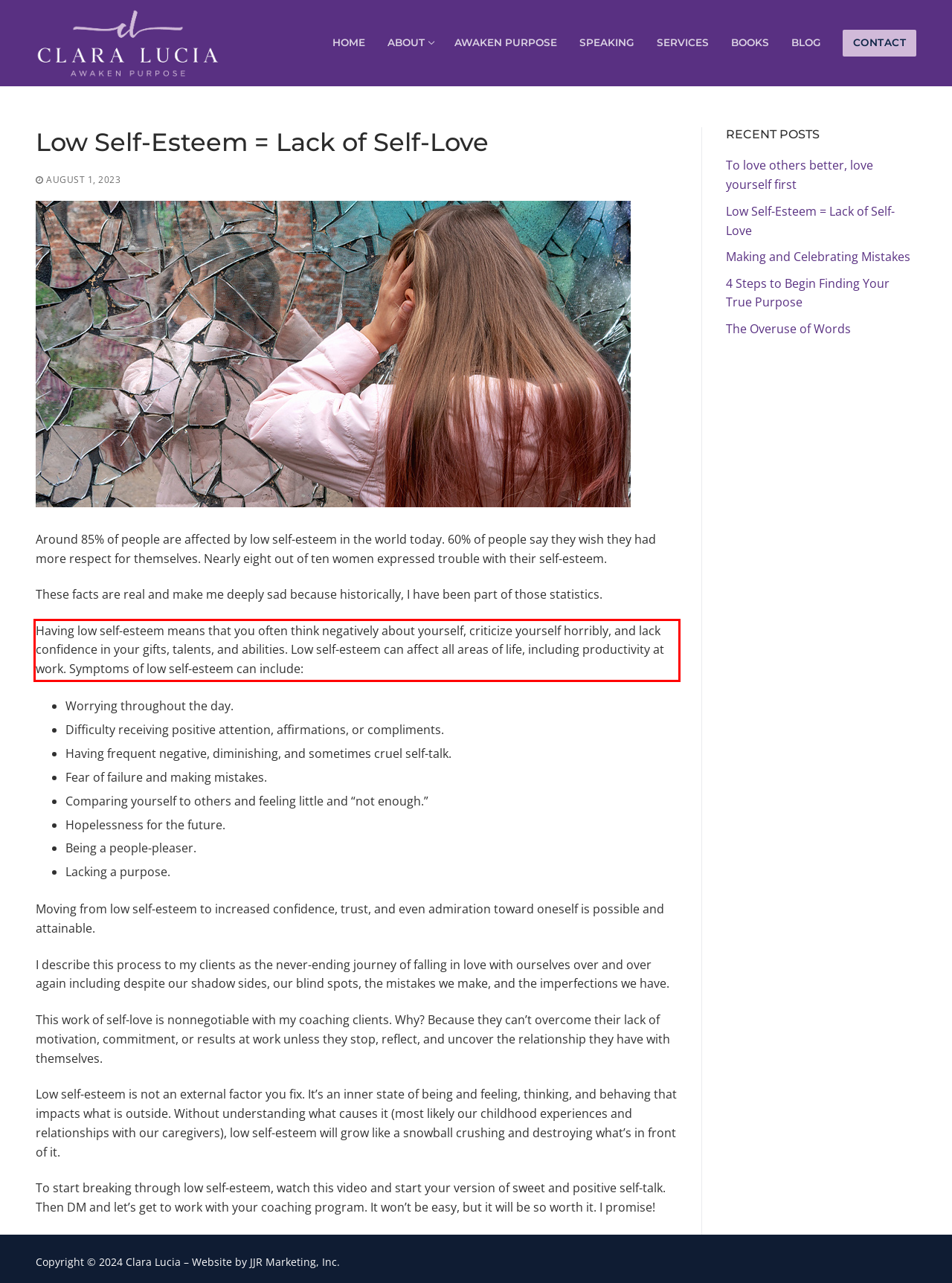You have a screenshot of a webpage with a UI element highlighted by a red bounding box. Use OCR to obtain the text within this highlighted area.

Having low self-esteem means that you often think negatively about yourself, criticize yourself horribly, and lack confidence in your gifts, talents, and abilities. Low self-esteem can affect all areas of life, including productivity at work. Symptoms of low self-esteem can include: